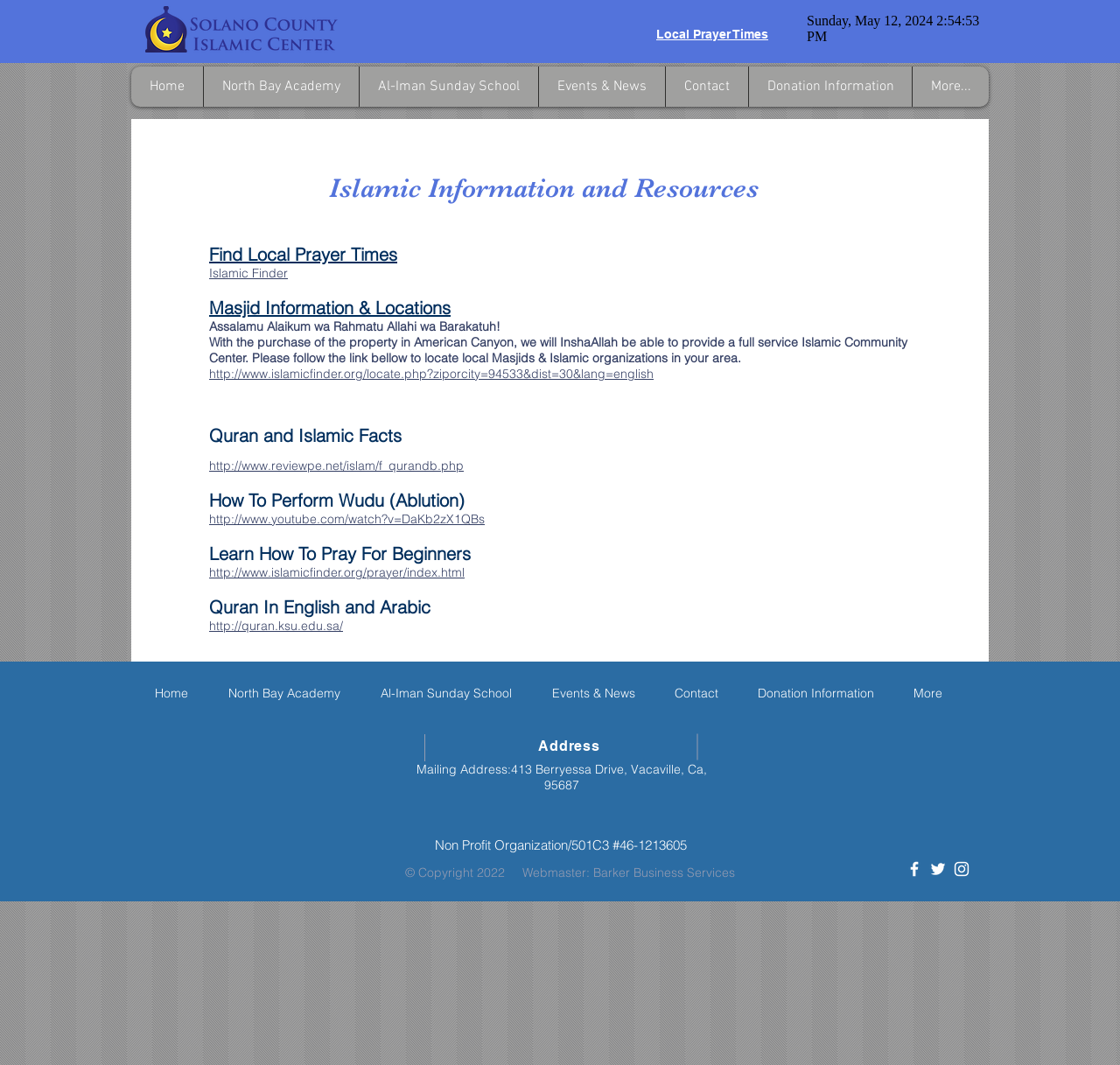How many navigation links are there in the top navigation bar?
Using the information presented in the image, please offer a detailed response to the question.

By examining the navigation bar at the top of the webpage, I count 7 links: 'Home', 'North Bay Academy', 'Al-Iman Sunday School', 'Events & News', 'Contact', 'Donation Information', and 'More...'.